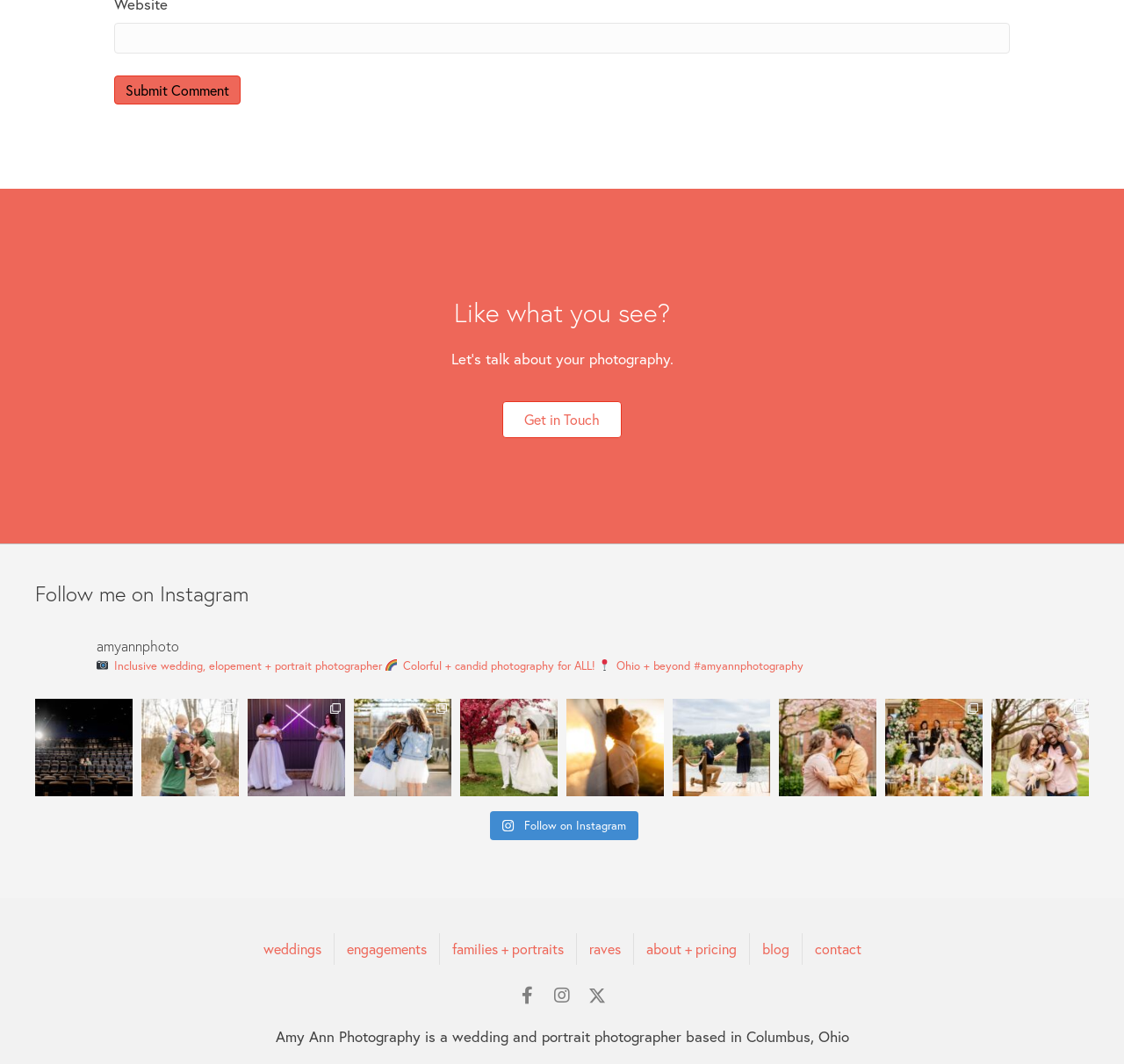What is the theme of the wedding mentioned in the link 'May the 4th be with you, Kat + Jess!'?
Ensure your answer is thorough and detailed.

The link 'May the 4th be with you, Kat + Jess!' mentions a Star Wars themed wedding, which indicates that the theme of the wedding is Star Wars.